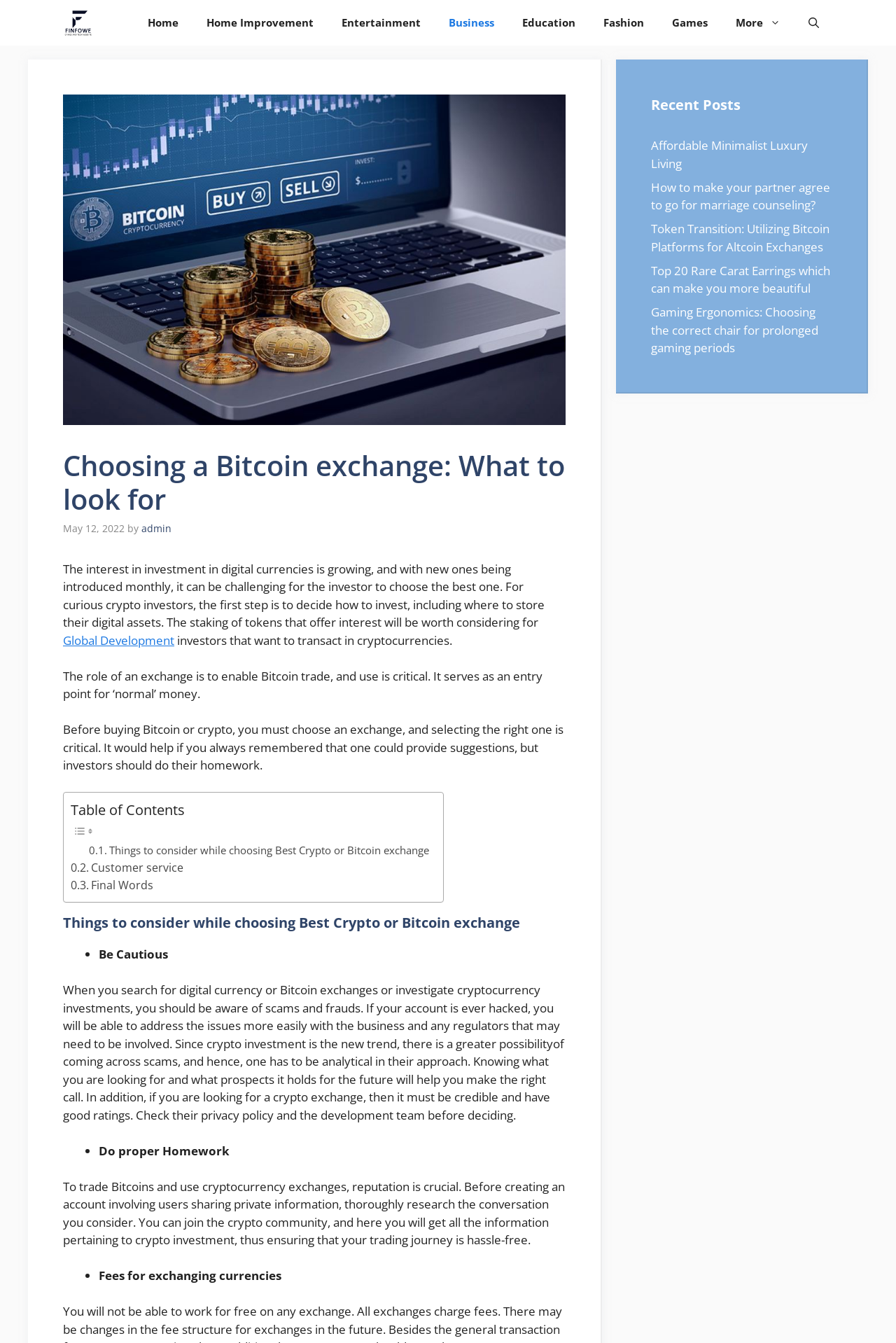Predict the bounding box of the UI element based on the description: "aria-label="Open Search Bar"". The coordinates should be four float numbers between 0 and 1, formatted as [left, top, right, bottom].

[0.887, 0.0, 0.93, 0.034]